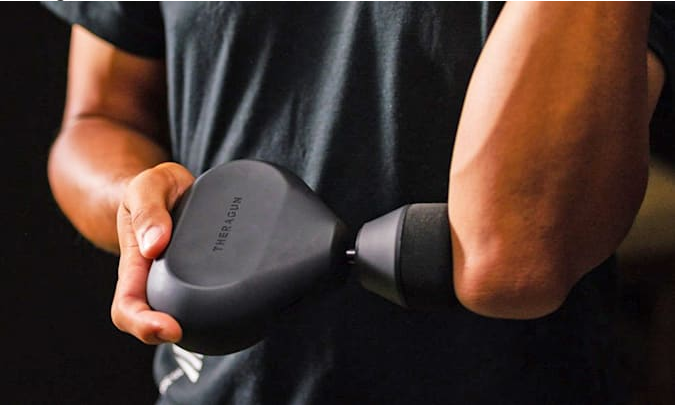What occasion is the Theragun Mini suggested as a gift for?
Utilize the image to construct a detailed and well-explained answer.

The caption suggests that the Theragun Mini is an ideal gift for Father's Day, particularly for new dads dealing with aches and pains from keeping up with their little ones.